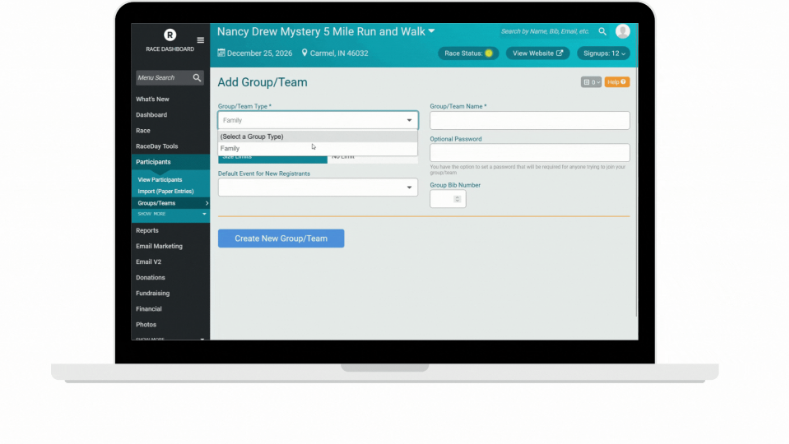What is the purpose of the 'Group Bib Number' field?
Please use the image to provide an in-depth answer to the question.

The 'Group Bib Number' field is used for identification purposes, as mentioned in the interface of the 'Add Group/Team' section of the race management dashboard.